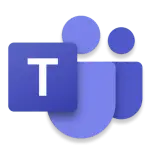What does the logo represent?
Based on the image, provide your answer in one word or phrase.

Microsoft Teams